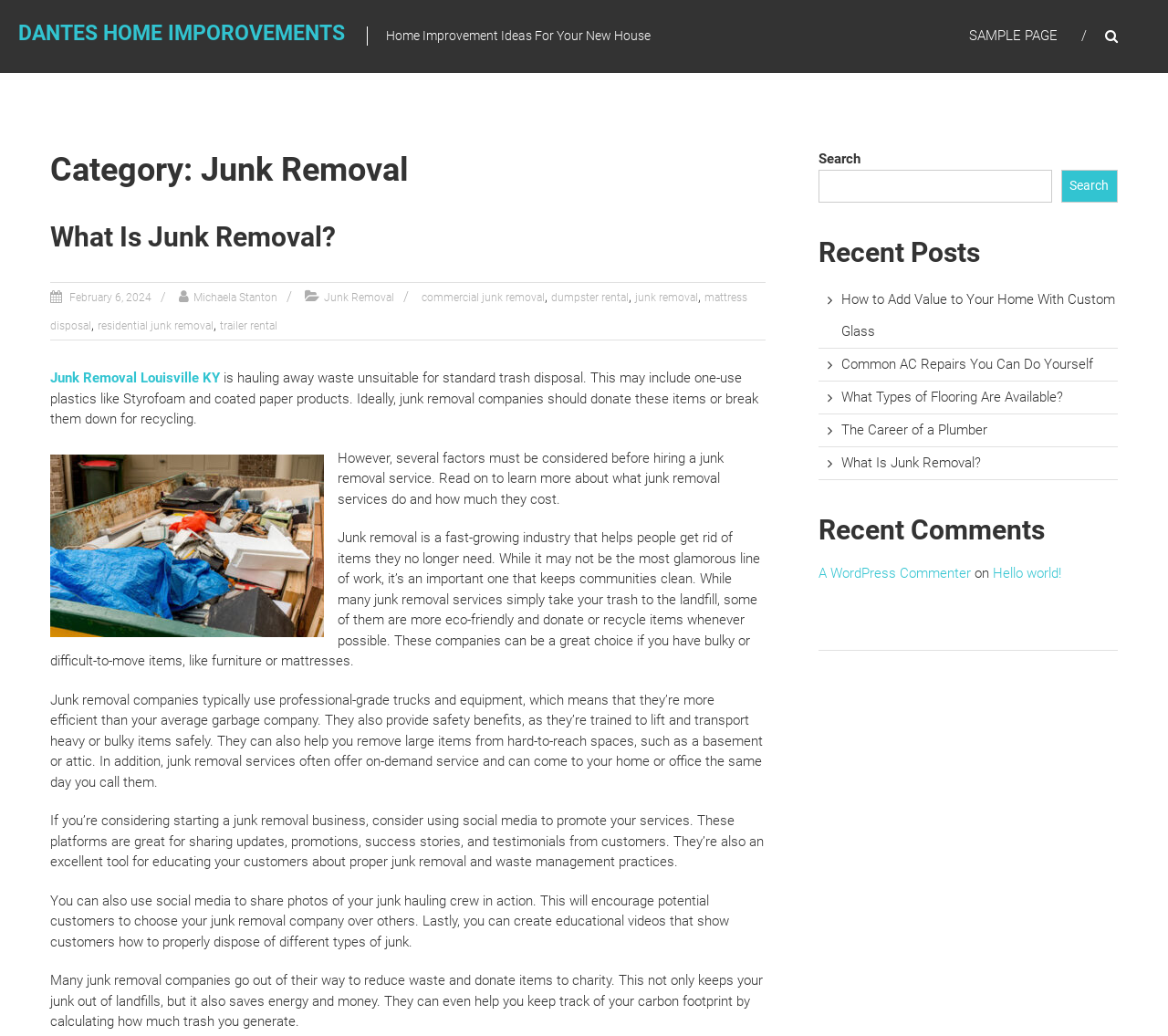Please locate the bounding box coordinates of the element that needs to be clicked to achieve the following instruction: "Click on the 'What Is Junk Removal?' link". The coordinates should be four float numbers between 0 and 1, i.e., [left, top, right, bottom].

[0.043, 0.213, 0.288, 0.244]